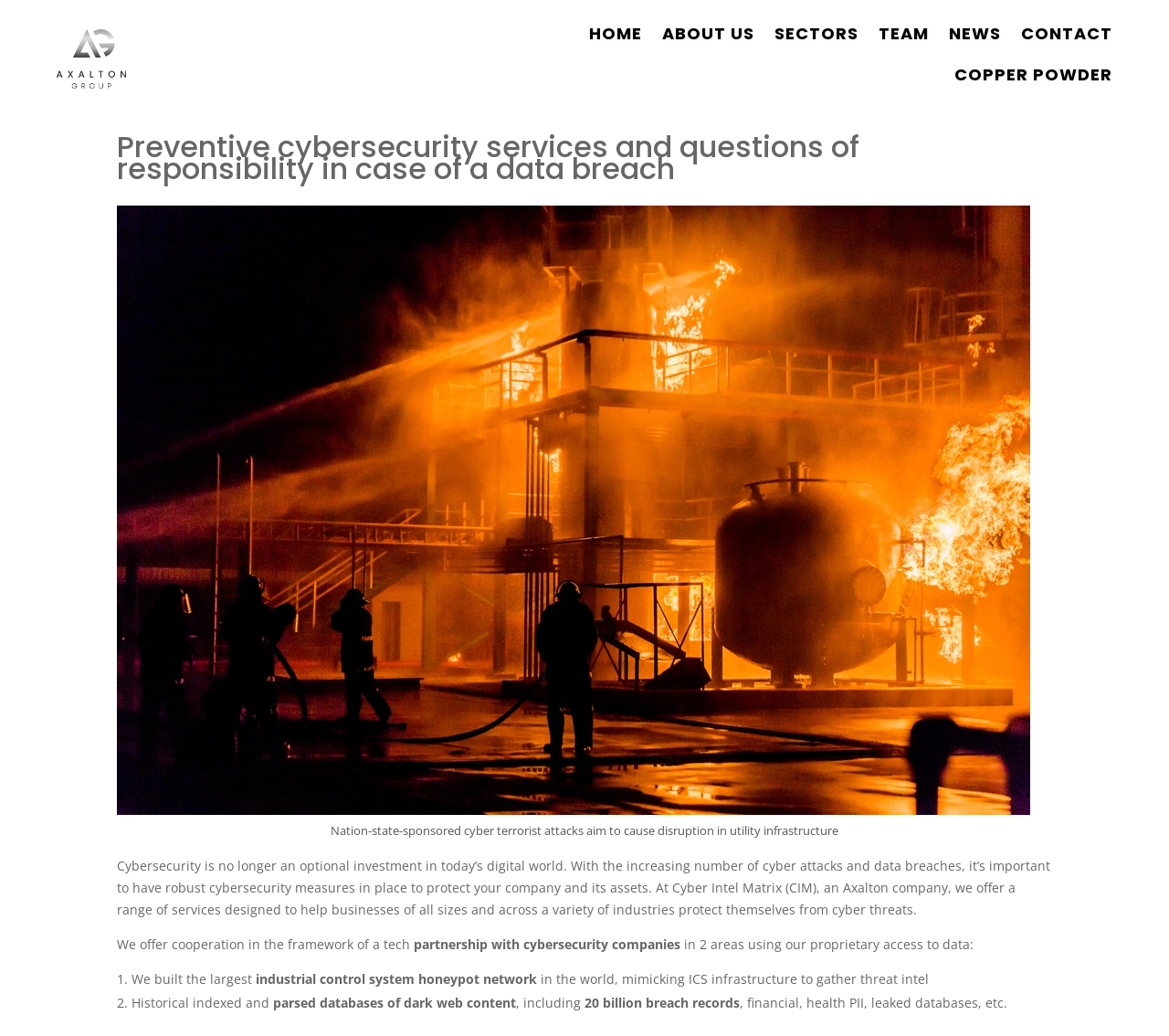Please reply to the following question with a single word or a short phrase:
What is the purpose of the industrial control system honeypot network?

To gather threat intel